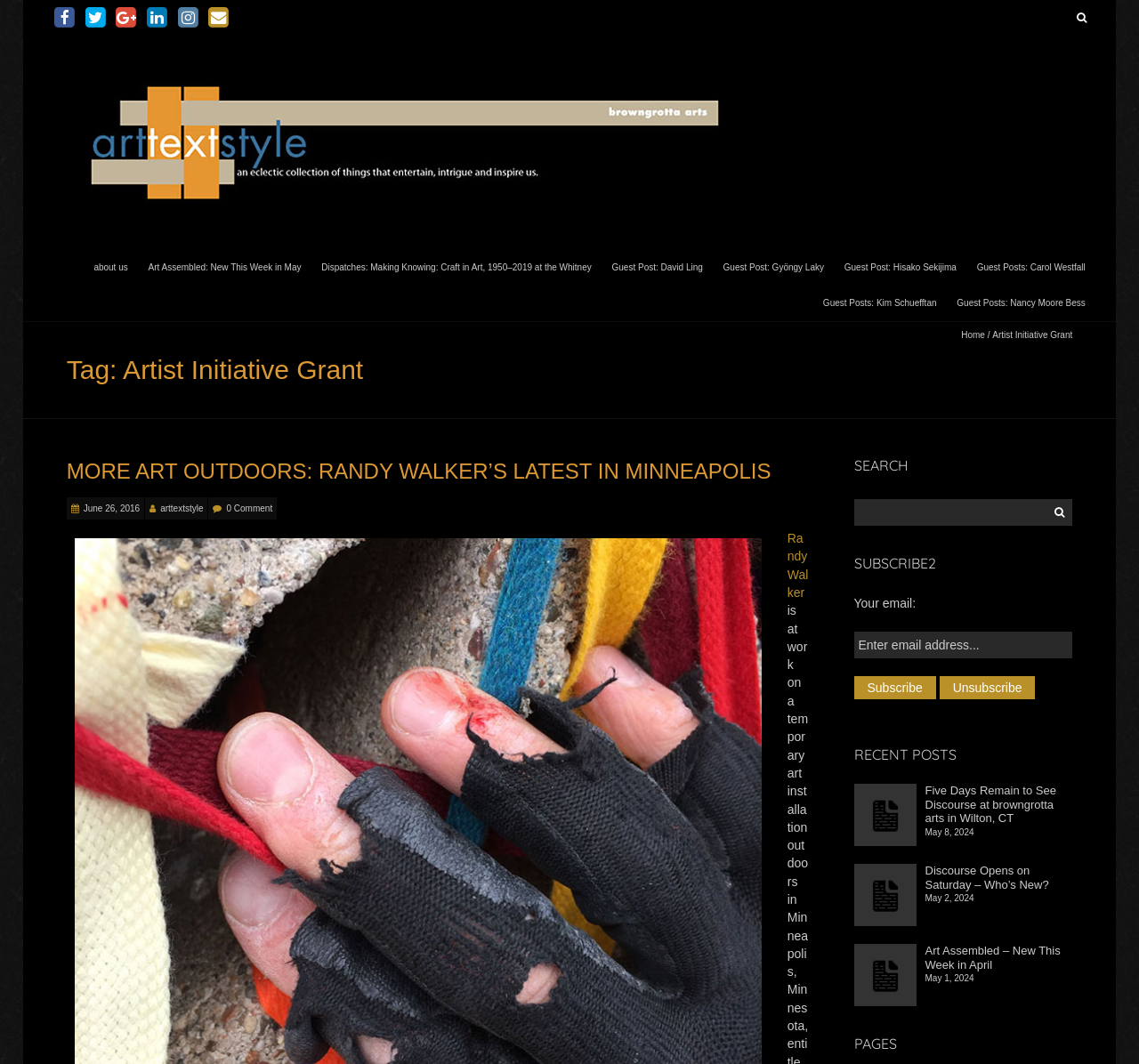Find the bounding box coordinates of the area that needs to be clicked in order to achieve the following instruction: "Subscribe to the newsletter". The coordinates should be specified as four float numbers between 0 and 1, i.e., [left, top, right, bottom].

[0.75, 0.593, 0.942, 0.618]